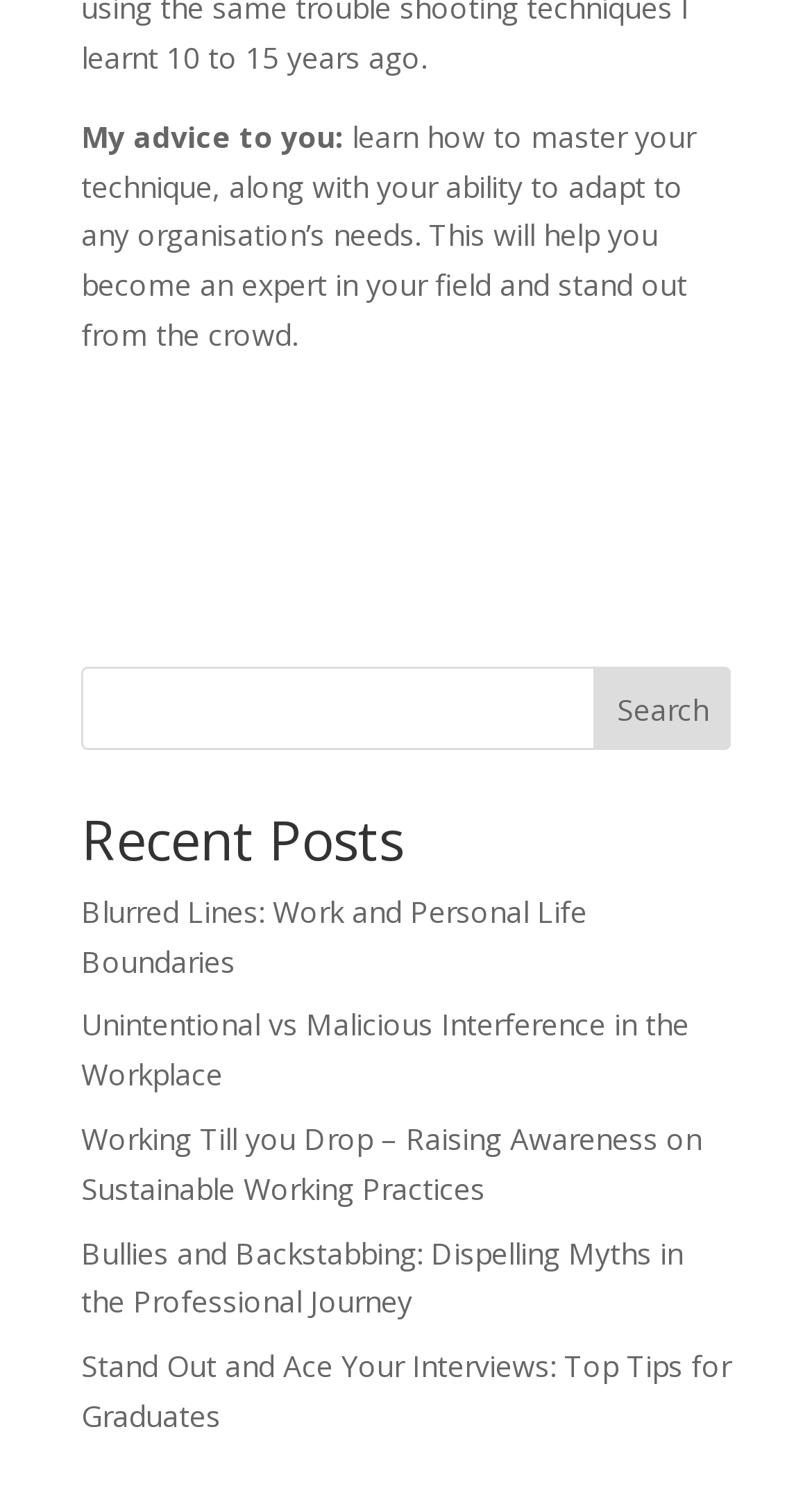What is the first piece of advice? Examine the screenshot and reply using just one word or a brief phrase.

Master your technique